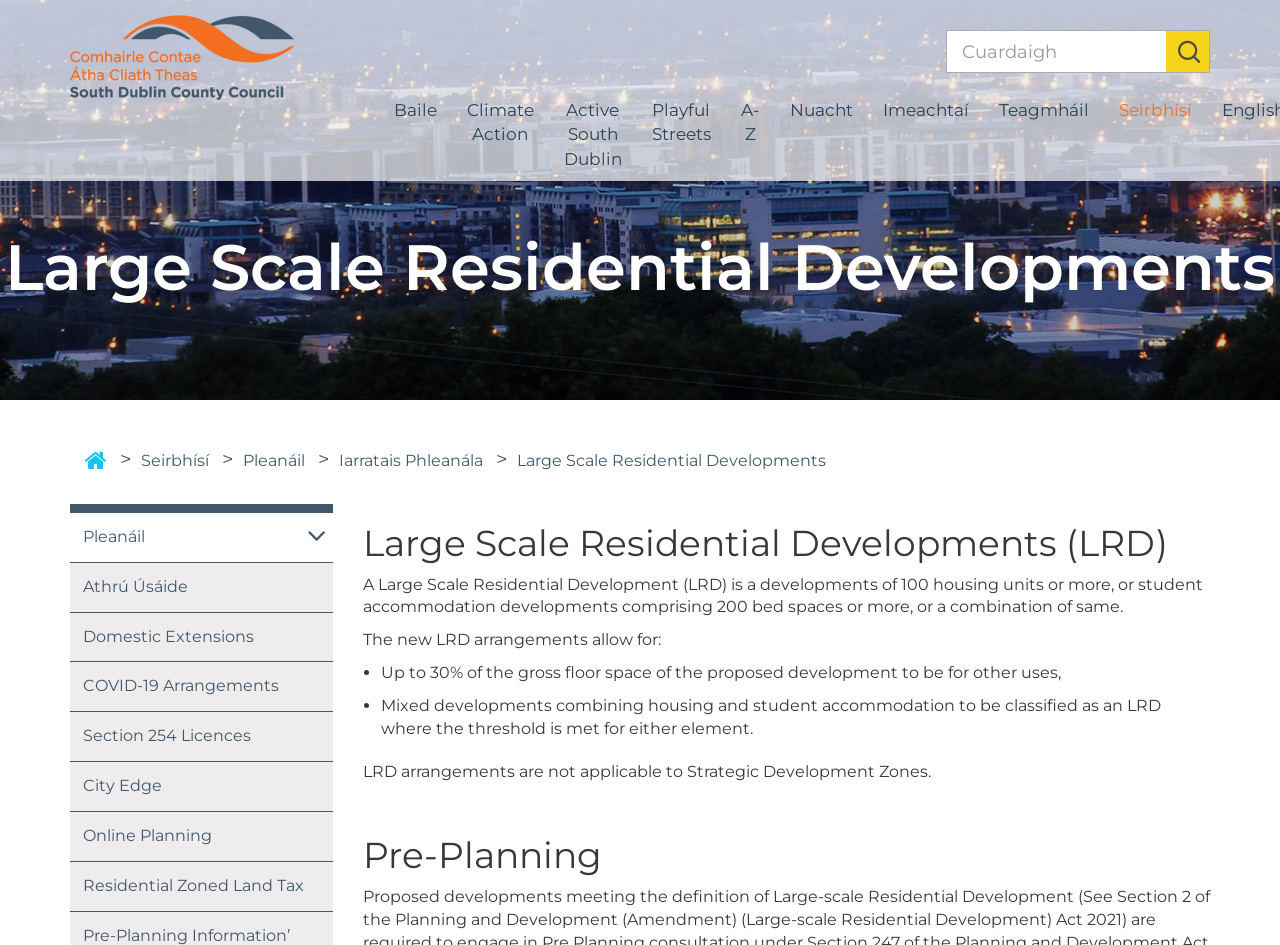Please give the bounding box coordinates of the area that should be clicked to fulfill the following instruction: "Go to Online Planning". The coordinates should be in the format of four float numbers from 0 to 1, i.e., [left, top, right, bottom].

[0.055, 0.859, 0.26, 0.911]